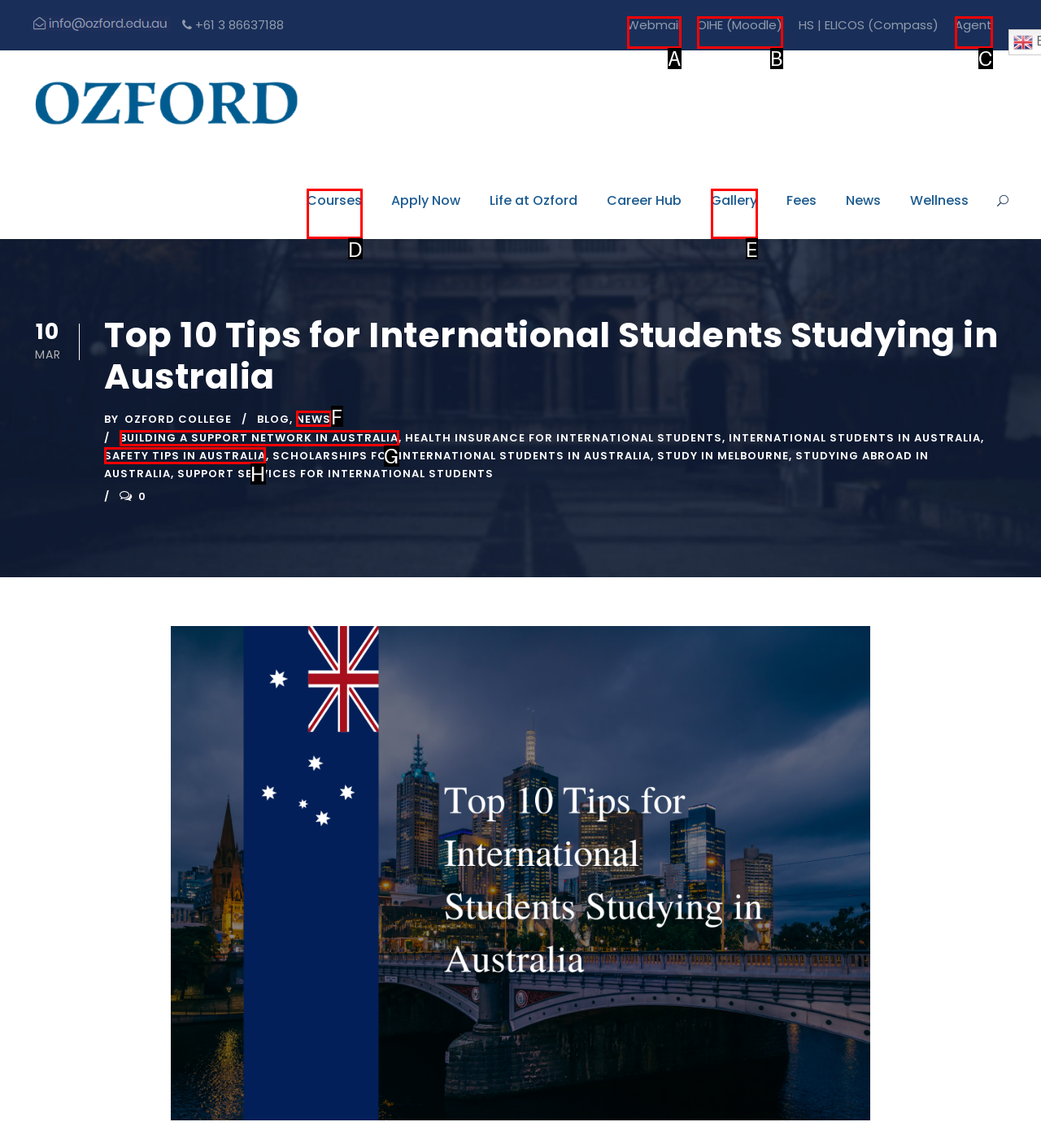Indicate the HTML element to be clicked to accomplish this task: Check Safety Tips in Australia Respond using the letter of the correct option.

H